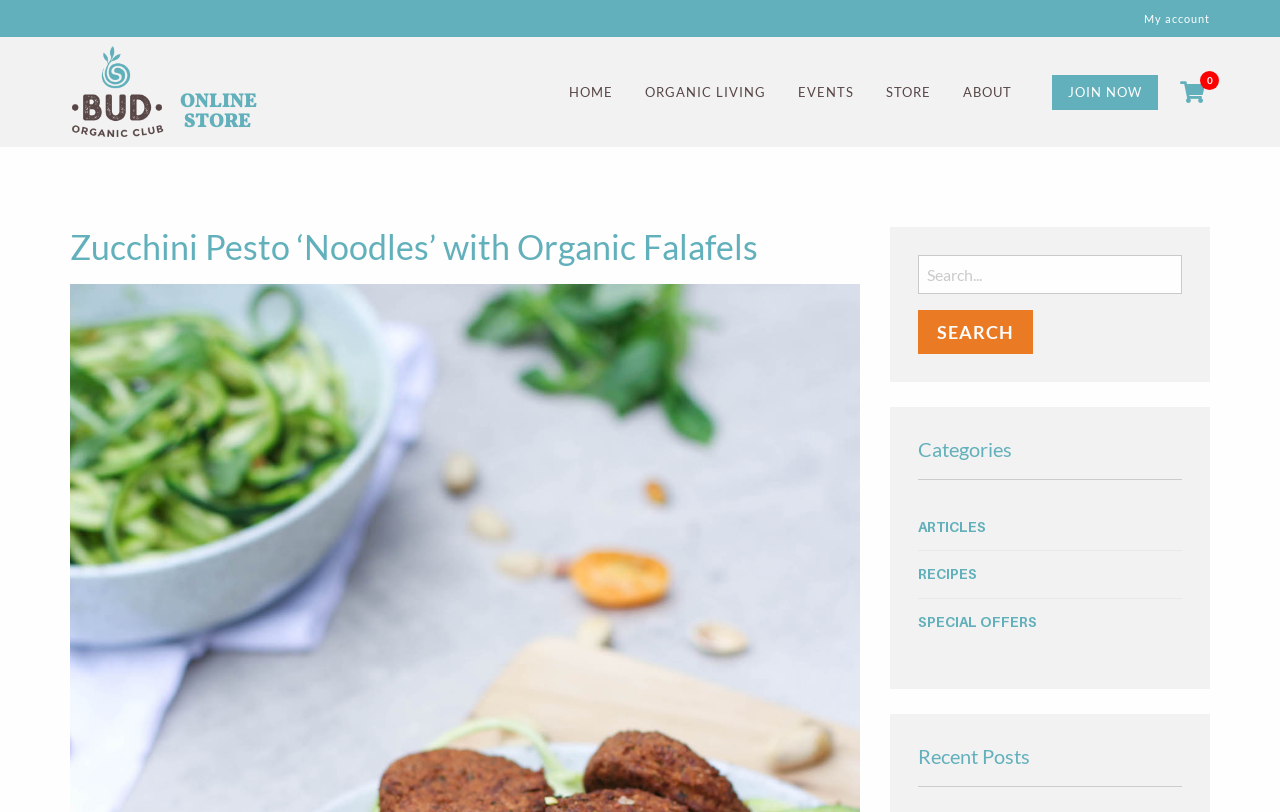Produce a meticulous description of the webpage.

This webpage is about a recipe for Zucchini Pesto 'Noodles' with Organic Falafels. At the top right corner, there are links to "My account" and "Australian Organic Member Portal", accompanied by a small image. Below these links, a horizontal menu bar stretches across the page, featuring menu items such as "HOME", "ORGANIC LIVING", "EVENTS", "STORE", "ABOUT", and "JOIN NOW". 

On the left side of the page, a large heading displays the title of the recipe. To the right of the title, a search bar is located, consisting of a text box and a "Search" button. Below the search bar, there are three categories: "ARTICLES", "RECIPES", and "SPECIAL OFFERS", each represented by a link. 

Further down the page, a heading labeled "Recent Posts" is situated near the bottom right corner.